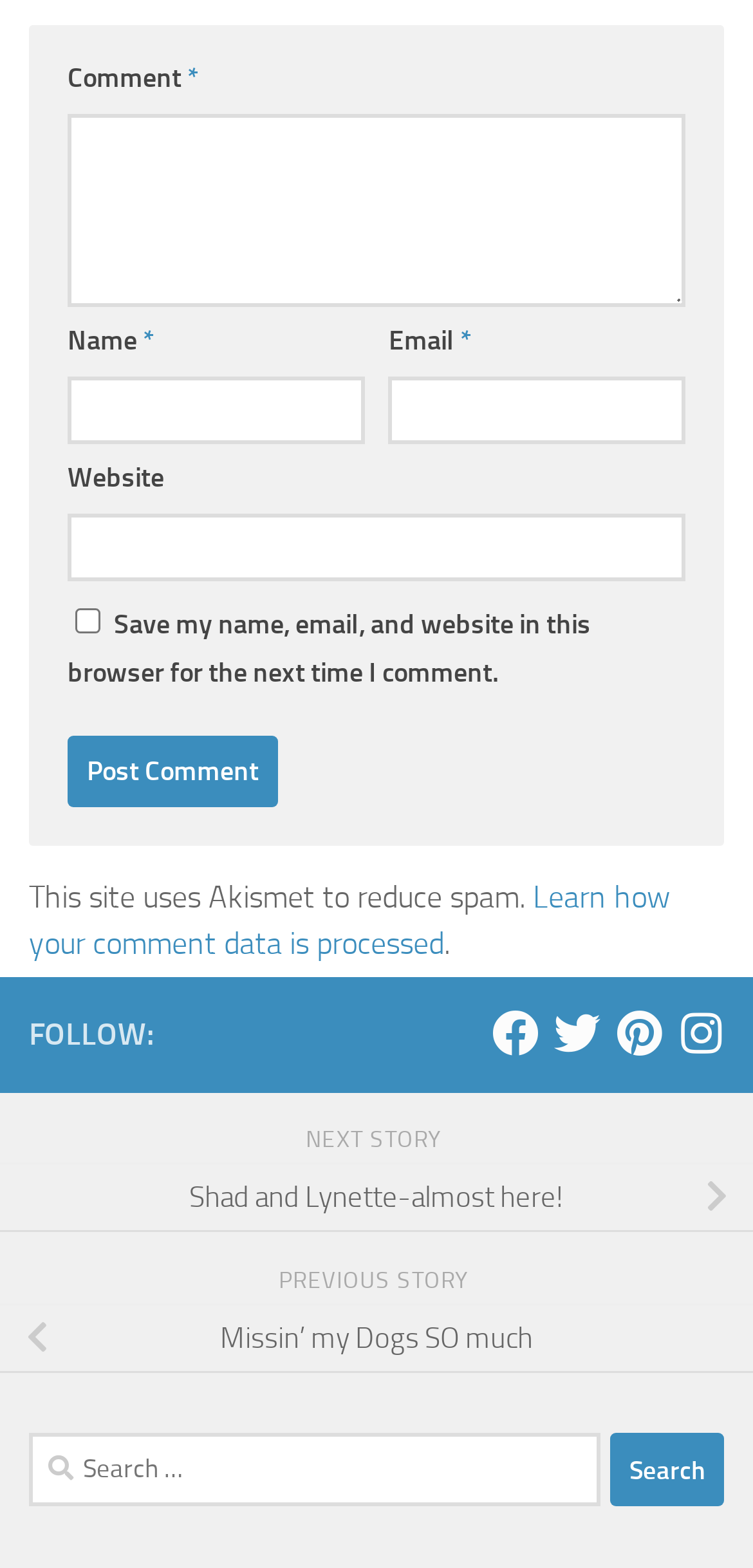Please identify the bounding box coordinates of the element's region that I should click in order to complete the following instruction: "Search for something". The bounding box coordinates consist of four float numbers between 0 and 1, i.e., [left, top, right, bottom].

[0.038, 0.914, 0.797, 0.961]